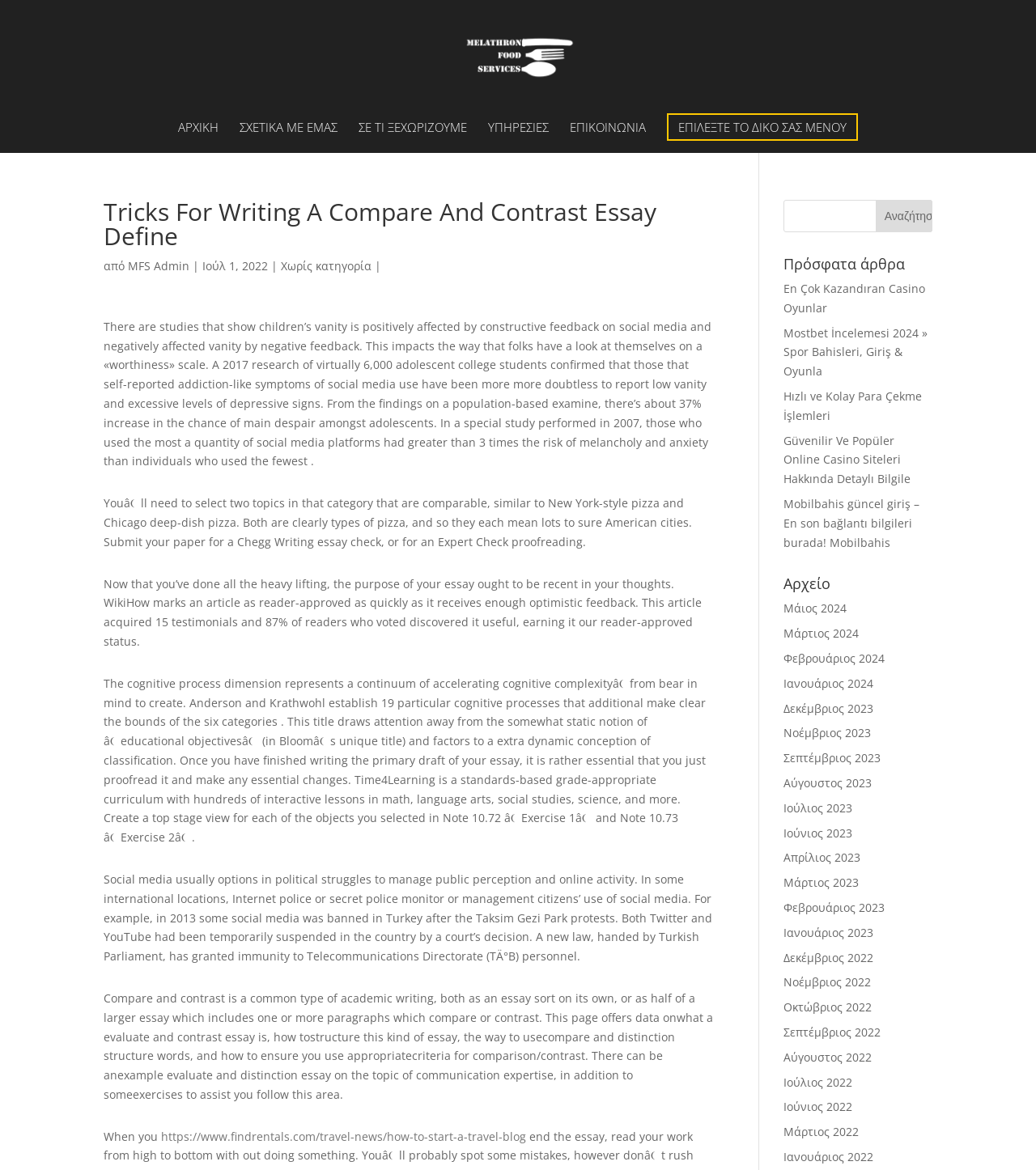Determine the coordinates of the bounding box that should be clicked to complete the instruction: "Read the latest article 'En Çok Kazandıran Casino Oyunlar'". The coordinates should be represented by four float numbers between 0 and 1: [left, top, right, bottom].

[0.756, 0.24, 0.893, 0.27]